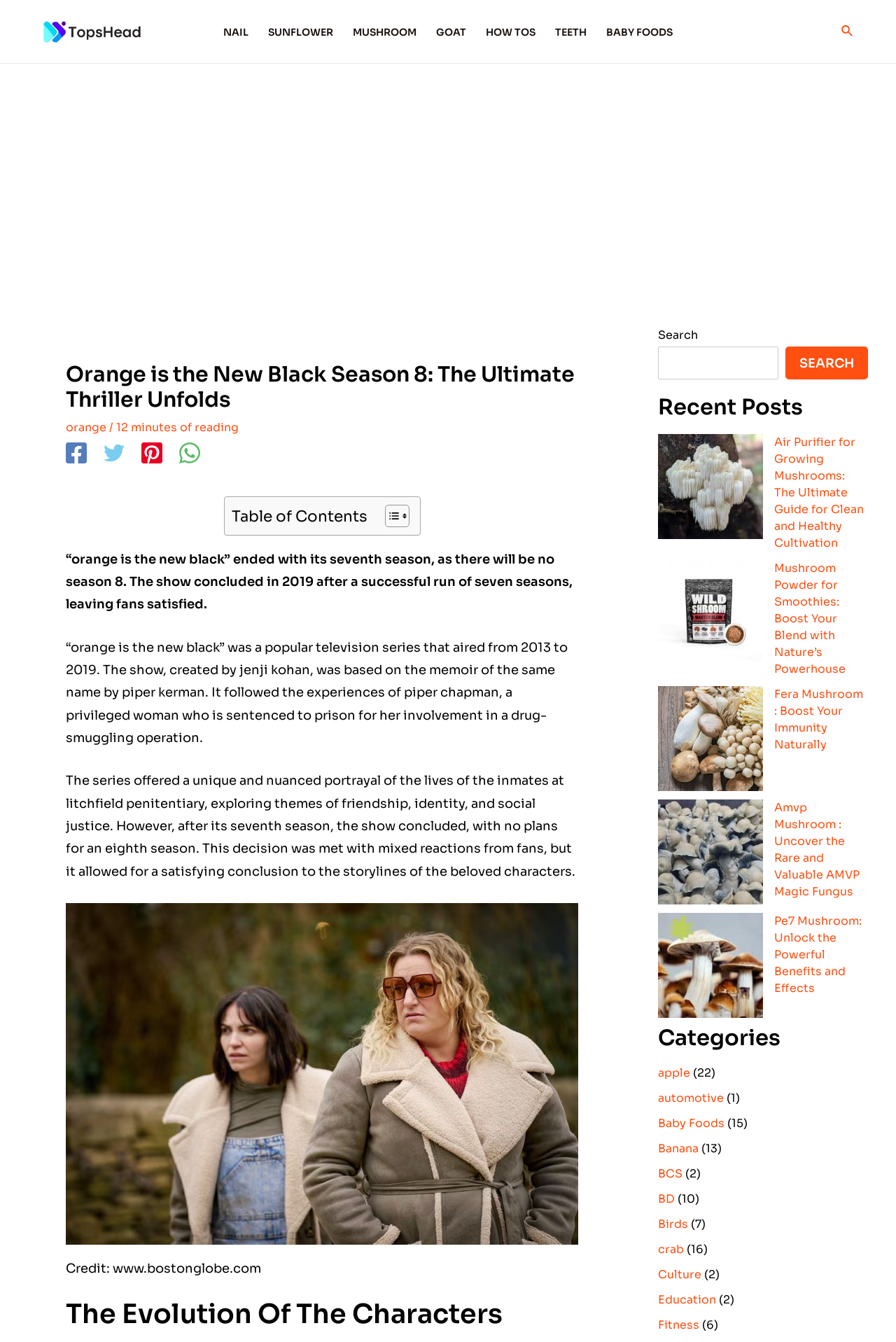Locate the bounding box coordinates of the element's region that should be clicked to carry out the following instruction: "View the 'Categories' section". The coordinates need to be four float numbers between 0 and 1, i.e., [left, top, right, bottom].

[0.734, 0.765, 0.969, 0.782]